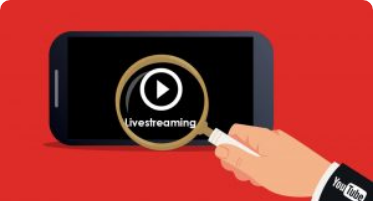Explain what is happening in the image with as much detail as possible.

The image illustrates a hand holding a magnifying glass over a smartphone displaying the word "Livestreaming" prominently against a striking red background. The smartphone's screen features a play button, indicating a focus on video content, likely pertinent to platforms such as YouTube, as suggested by the logo in the bottom corner. This visual emphasizes the growing trend and accessibility of live streaming in digital media, highlighting how users can engage with real-time content on their devices. The graphic effectively communicates the ease and immediacy of accessing live streams, thriving in today's internet culture.